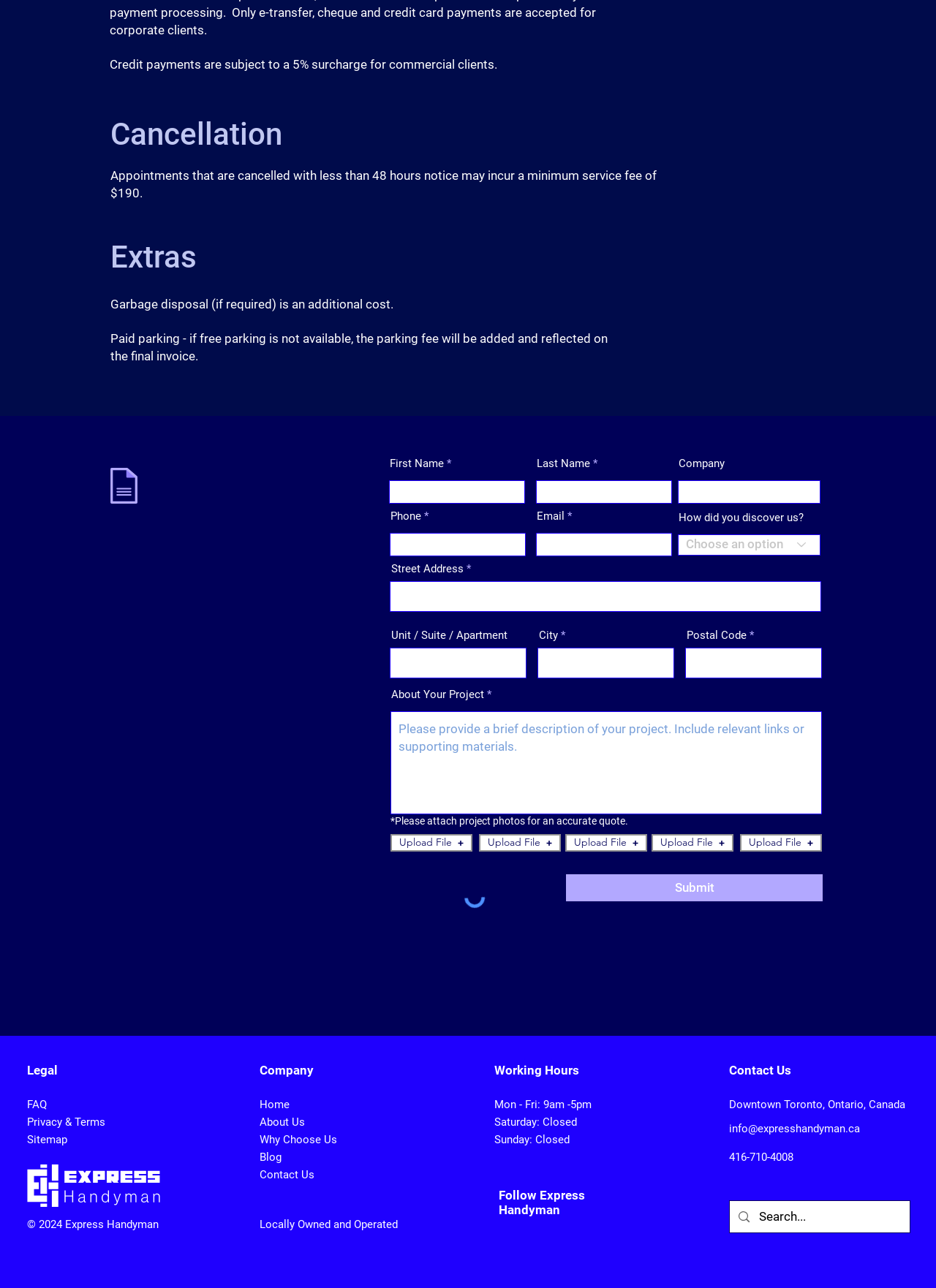Provide the bounding box coordinates for the area that should be clicked to complete the instruction: "Get a quote".

[0.118, 0.363, 0.147, 0.391]